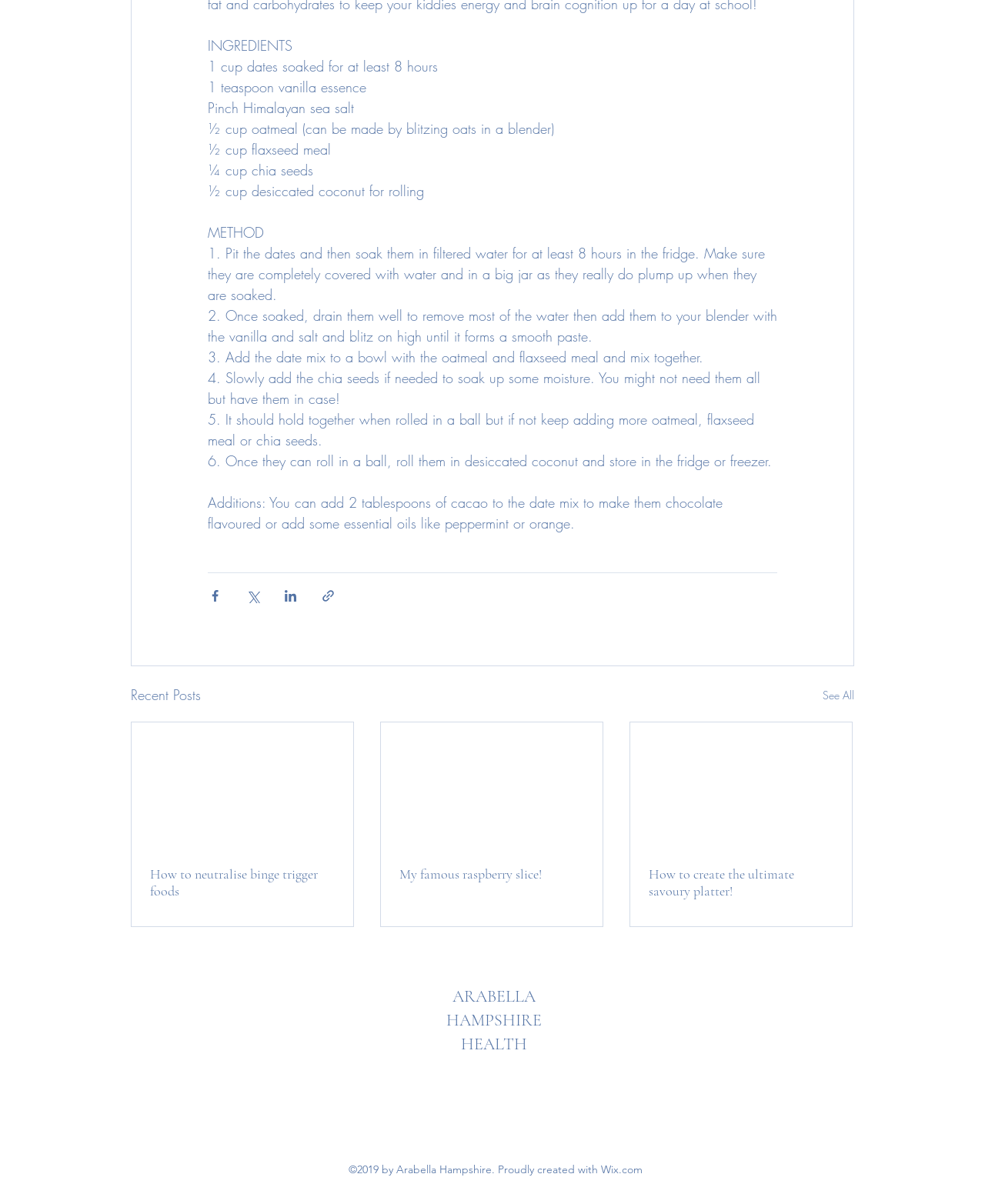Please find the bounding box coordinates for the clickable element needed to perform this instruction: "Read recent post 'How to neutralise binge trigger foods'".

[0.152, 0.719, 0.34, 0.747]